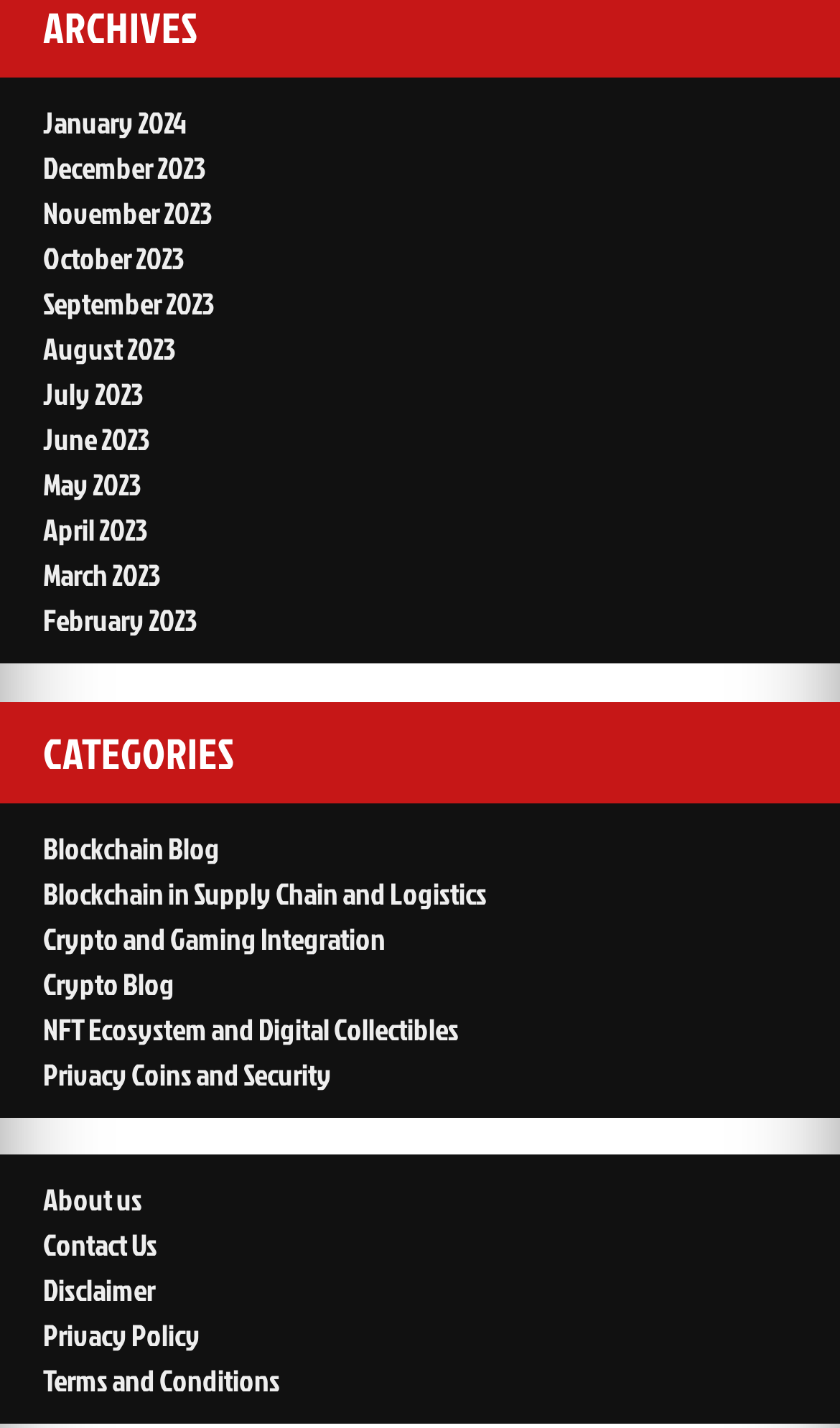Please determine the bounding box coordinates for the element that should be clicked to follow these instructions: "Learn about Crypto and Gaming Integration".

[0.051, 0.642, 0.459, 0.671]